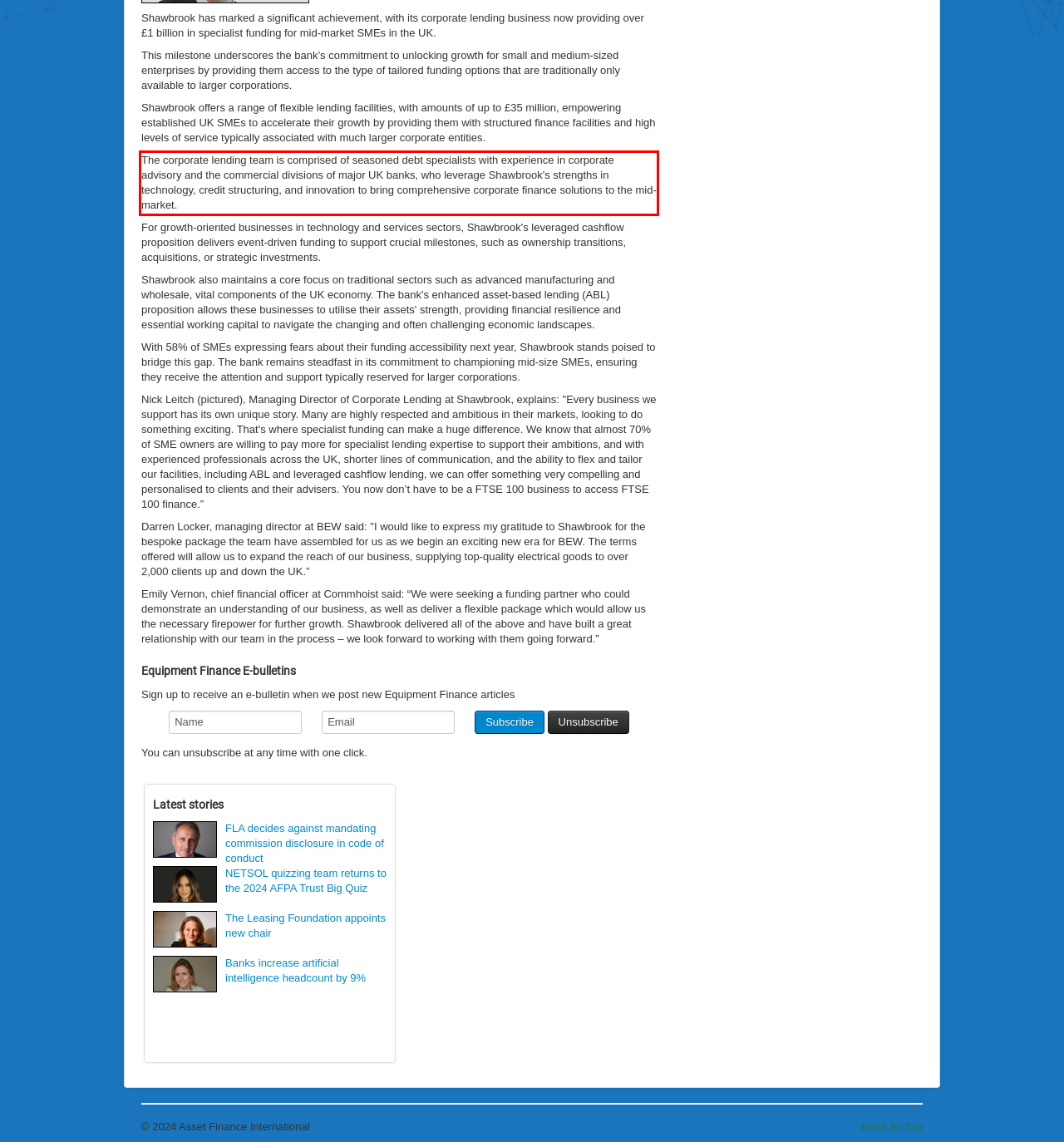Identify the red bounding box in the webpage screenshot and perform OCR to generate the text content enclosed.

The corporate lending team is comprised of seasoned debt specialists with experience in corporate advisory and the commercial divisions of major UK banks, who leverage Shawbrook's strengths in technology, credit structuring, and innovation to bring comprehensive corporate finance solutions to the mid-market.